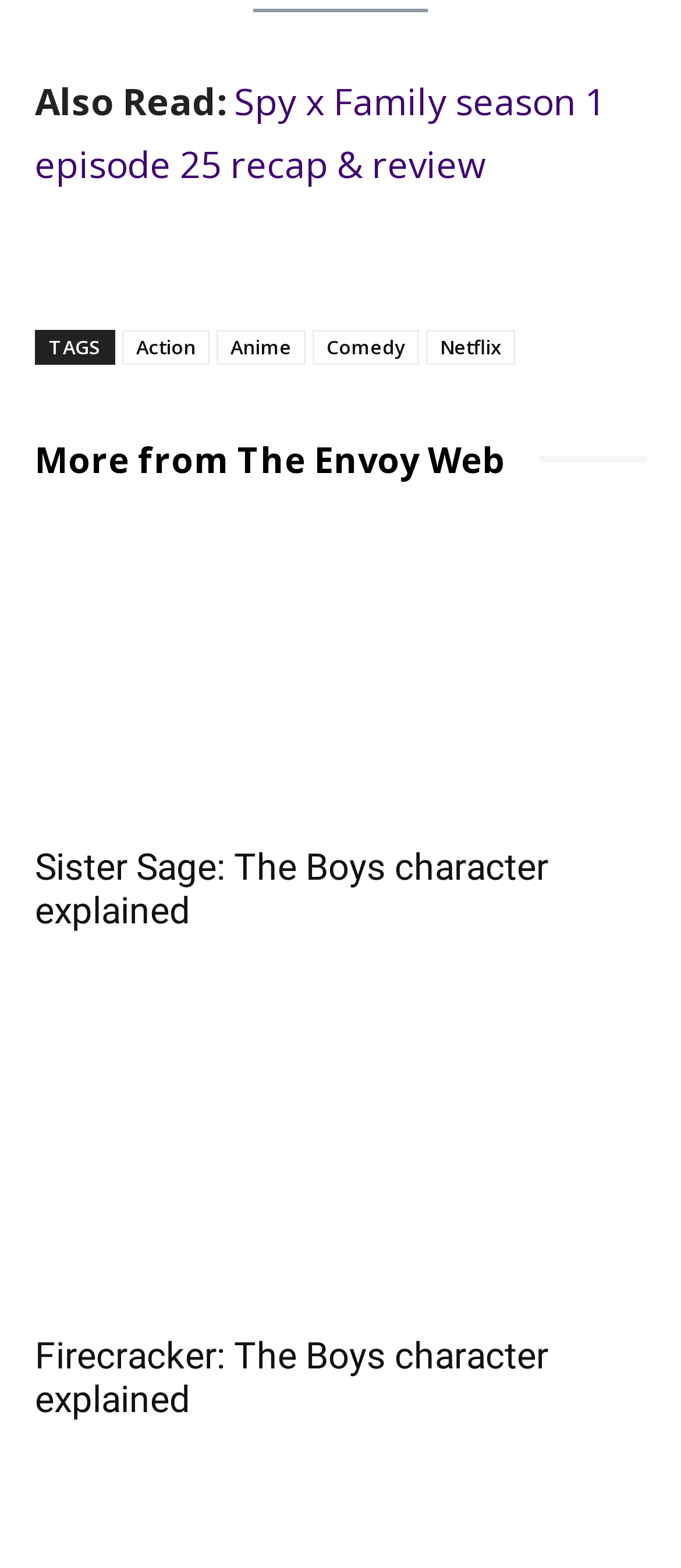Answer this question in one word or a short phrase: What is the category of the article 'Spy x Family season 1 episode 25 recap & review'?

Action, Anime, Comedy